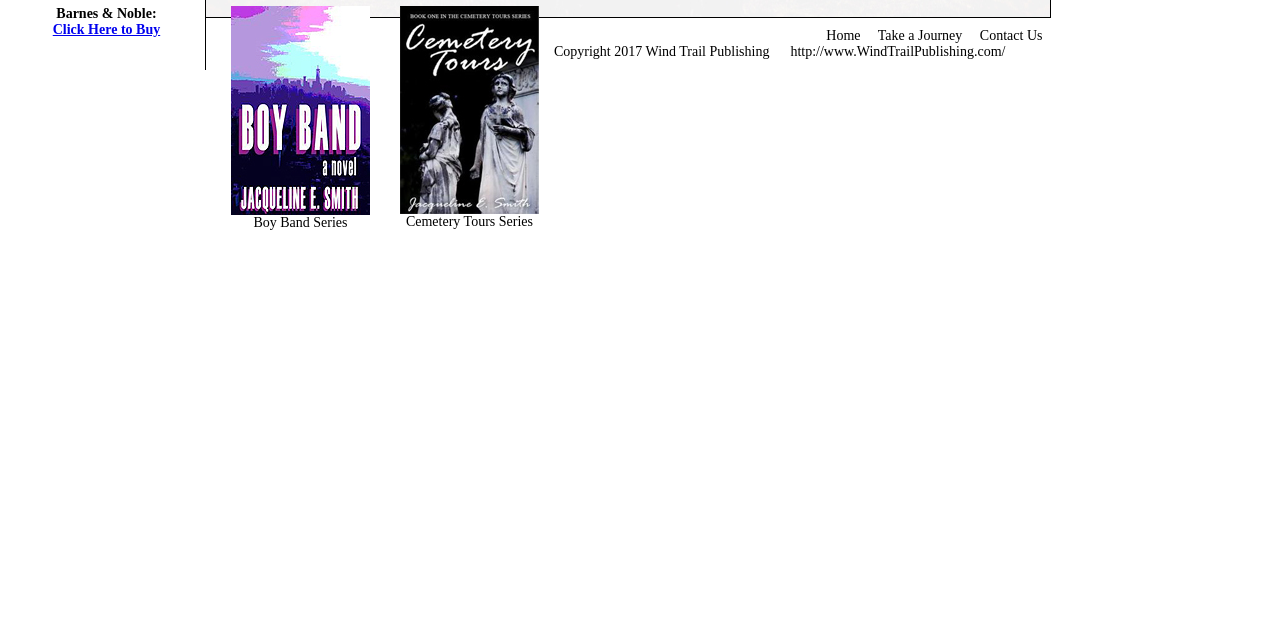Give the bounding box coordinates for this UI element: "Contact Us". The coordinates should be four float numbers between 0 and 1, arranged as [left, top, right, bottom].

[0.766, 0.044, 0.814, 0.068]